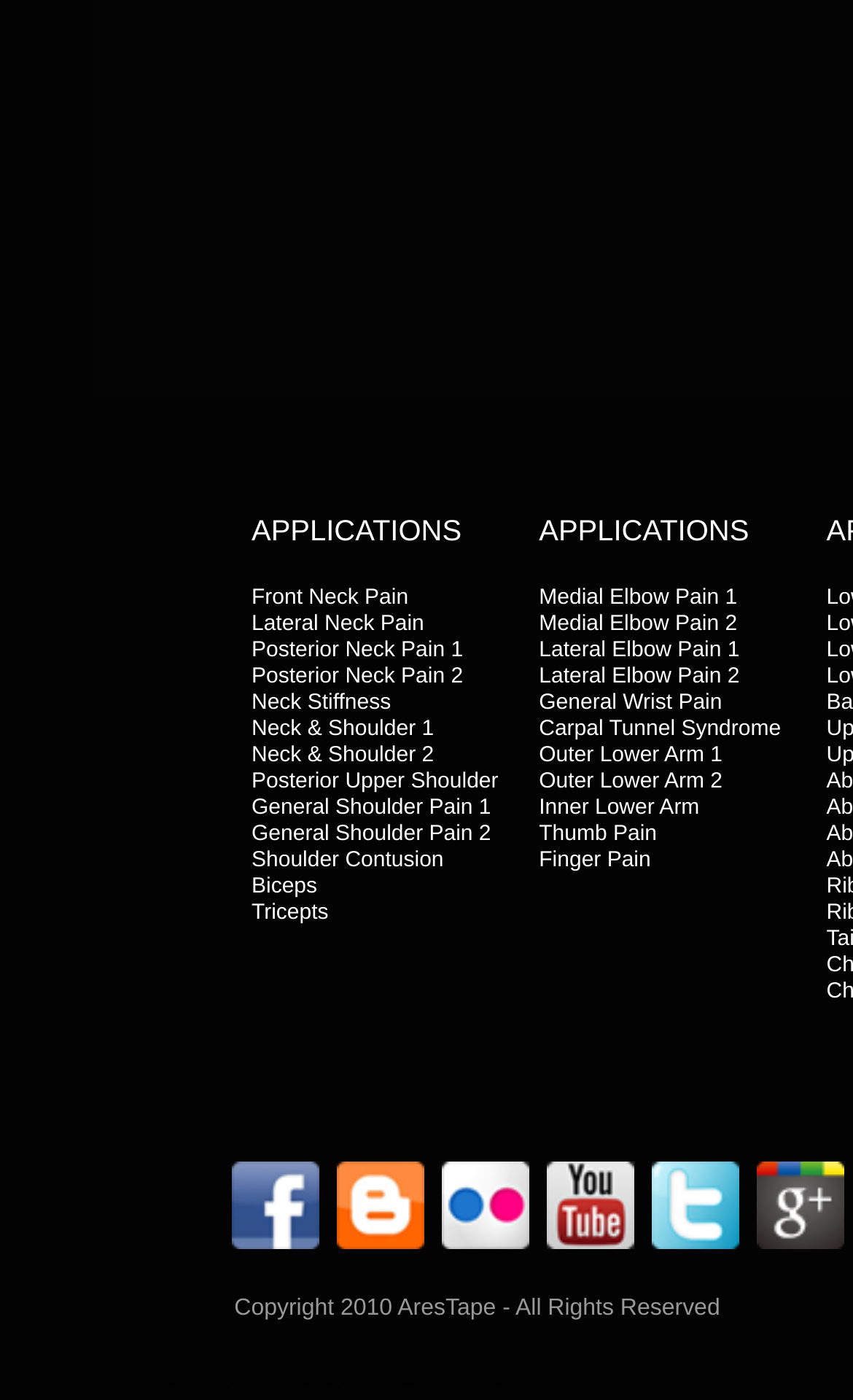How many neck pain types are listed?
Using the picture, provide a one-word or short phrase answer.

8